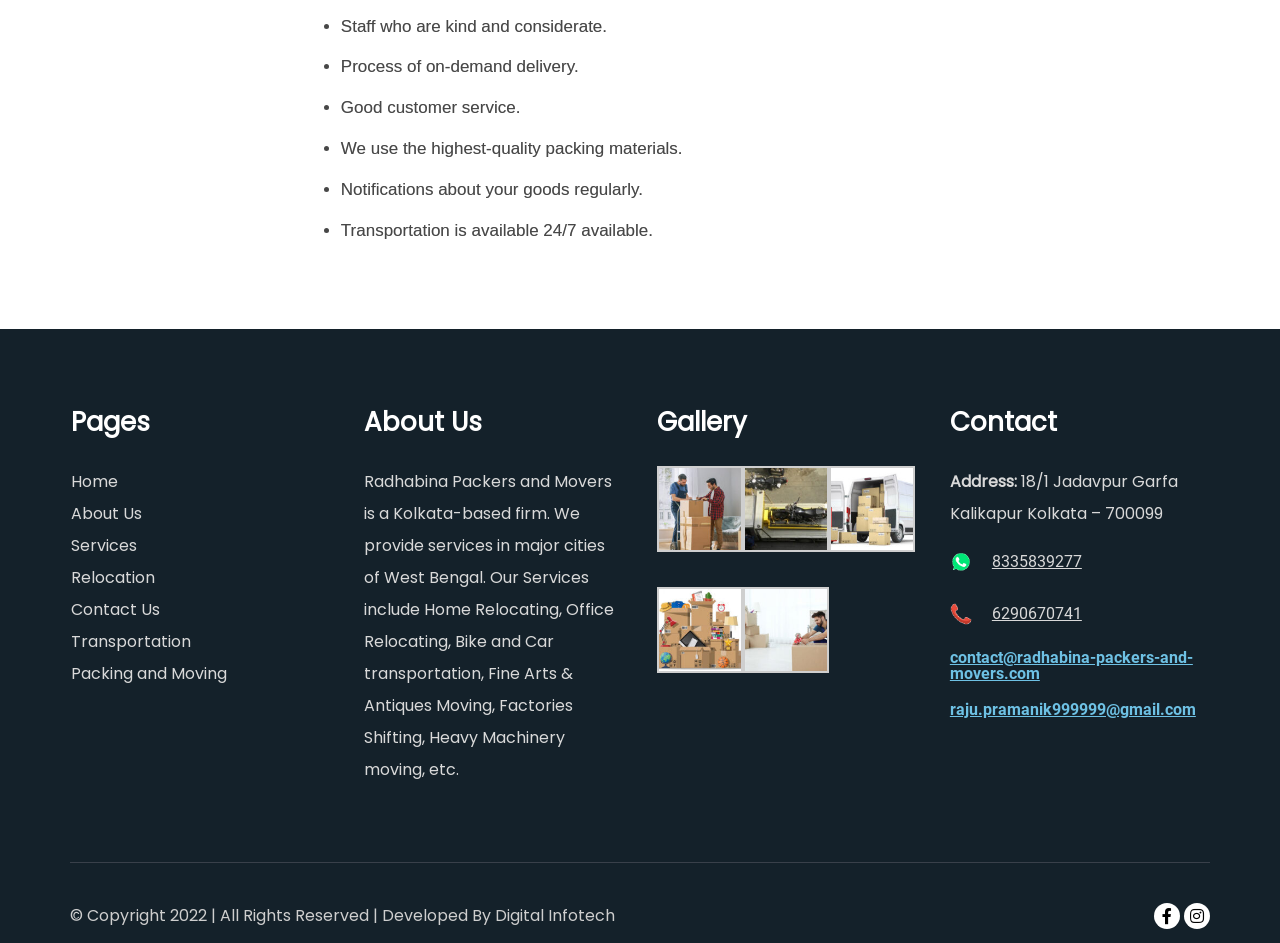Locate the bounding box coordinates of the clickable area to execute the instruction: "Learn more about 'About Us'". Provide the coordinates as four float numbers between 0 and 1, represented as [left, top, right, bottom].

[0.284, 0.429, 0.486, 0.467]